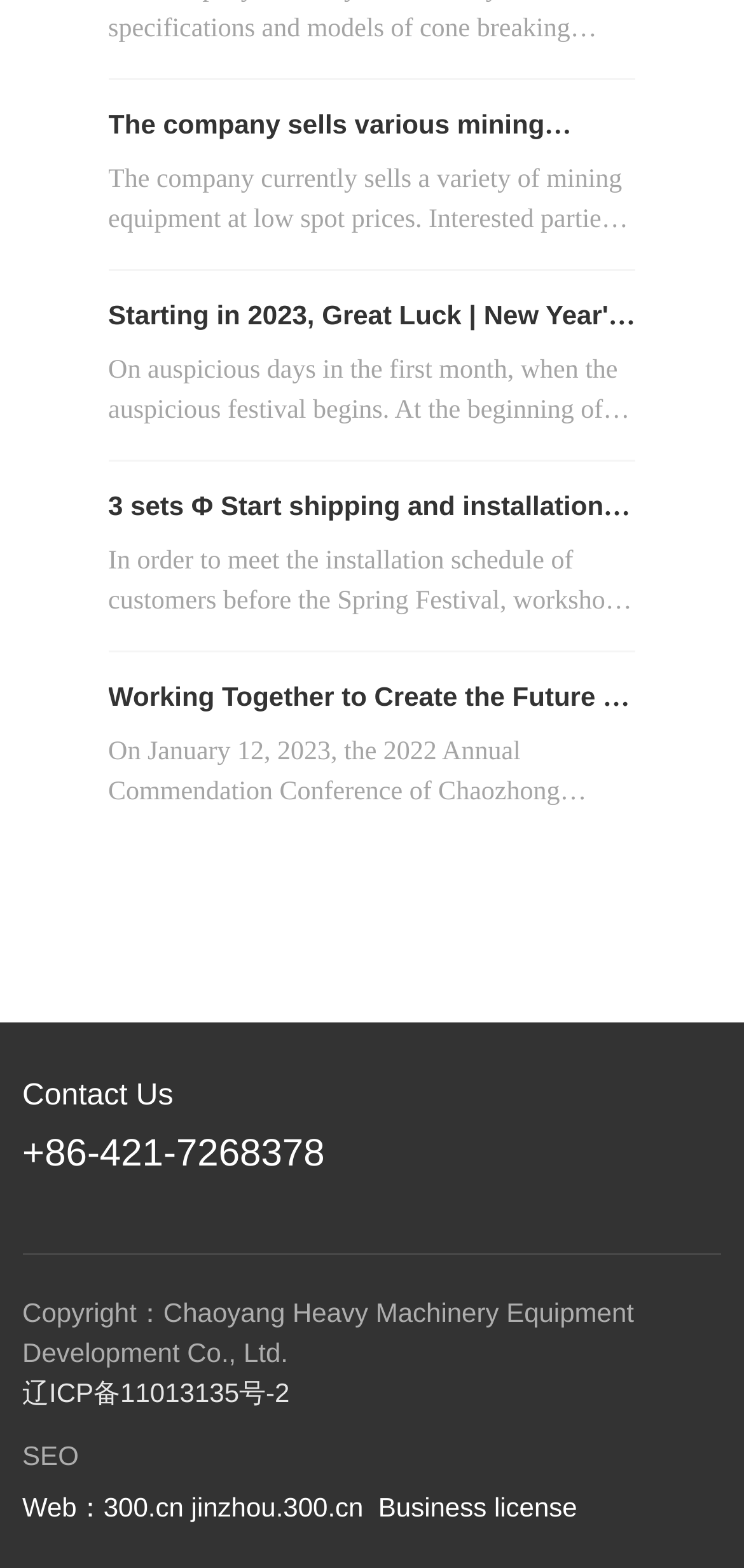Respond to the following question with a brief word or phrase:
What is the size of the storage tank mentioned on the page?

5x10m